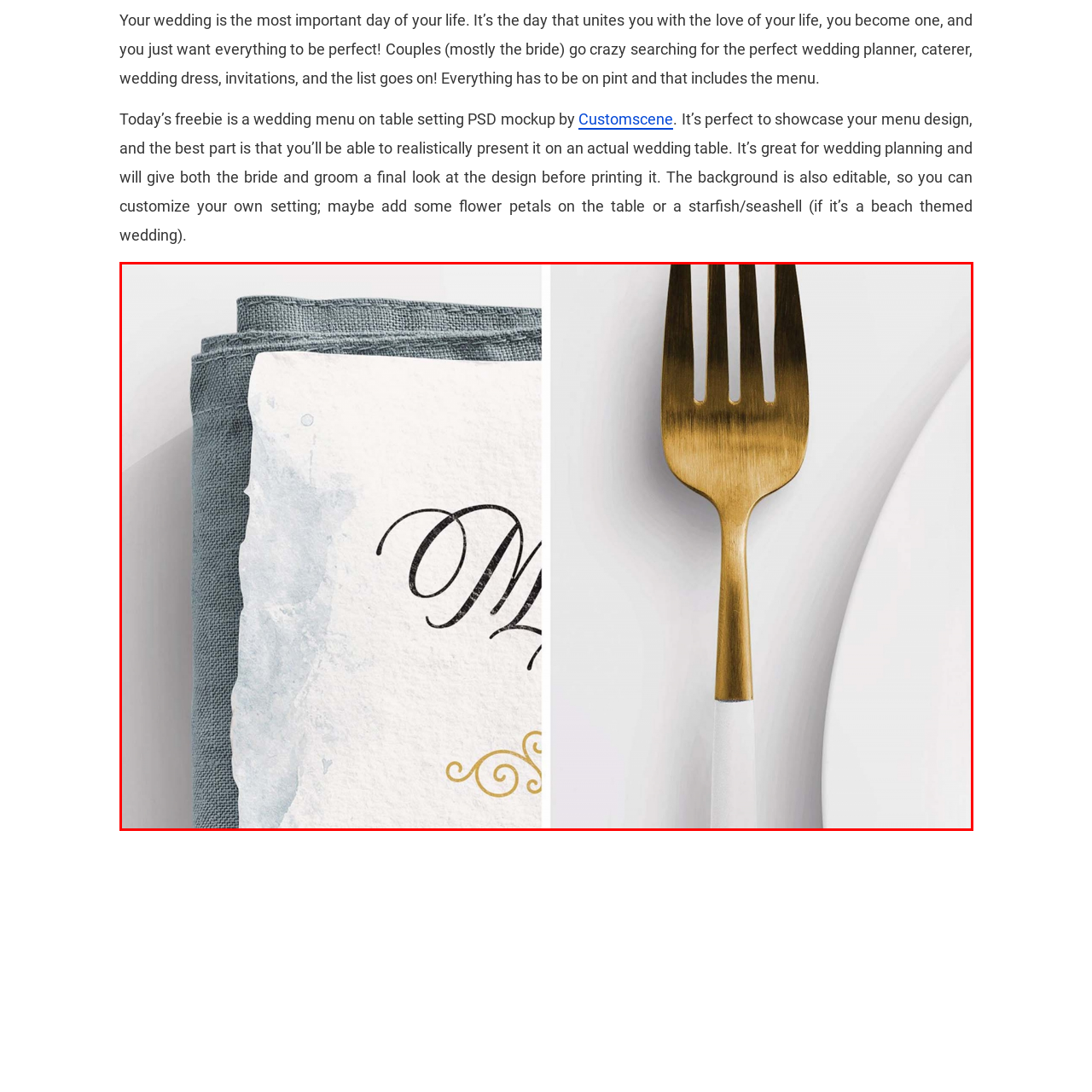Direct your attention to the zone enclosed by the orange box, What type of script is used for the title? 
Give your response in a single word or phrase.

Handwritten